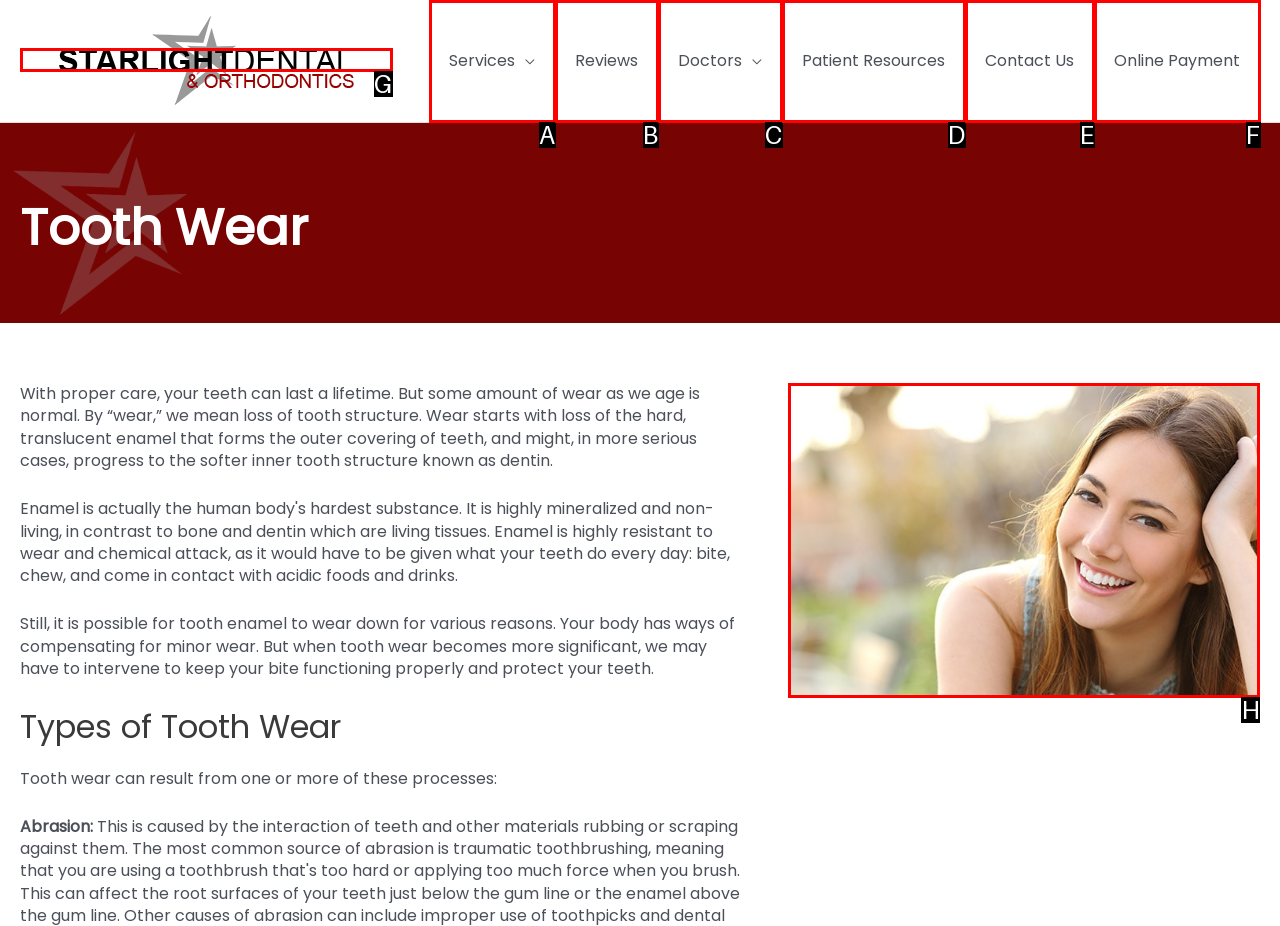Pick the right letter to click to achieve the task: View the Perfect Smile image
Answer with the letter of the correct option directly.

H